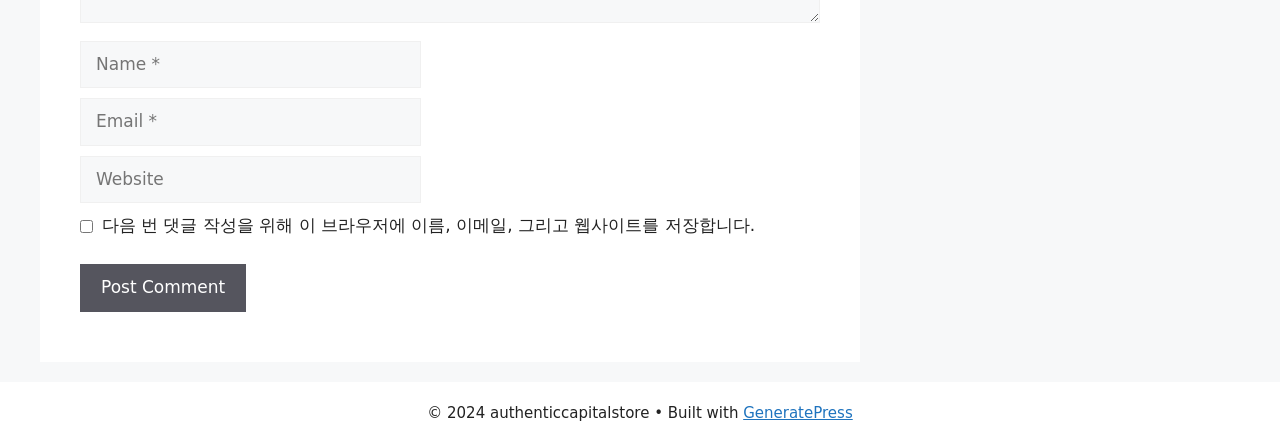What is the copyright year of the website?
Answer the question using a single word or phrase, according to the image.

2024